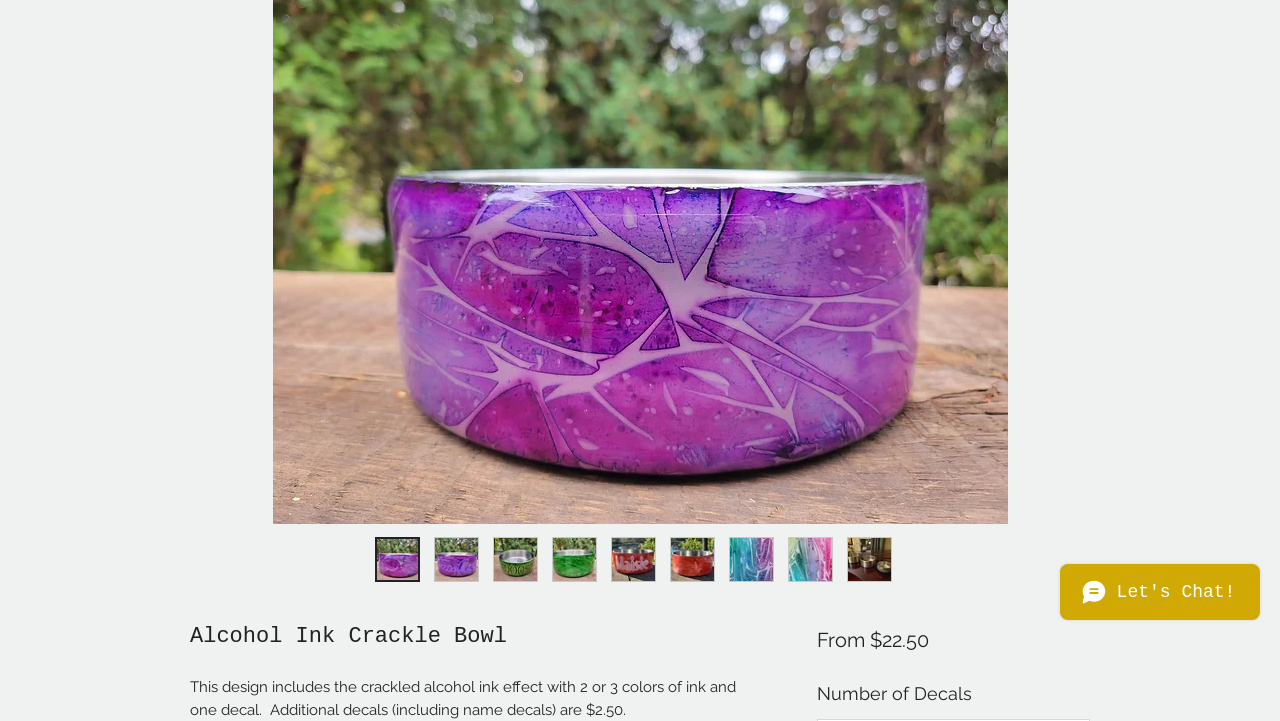From the given element description: "alt="Thumbnail: Alcohol Ink Crackle Bowl"", find the bounding box for the UI element. Provide the coordinates as four float numbers between 0 and 1, in the order [left, top, right, bottom].

[0.431, 0.745, 0.466, 0.808]